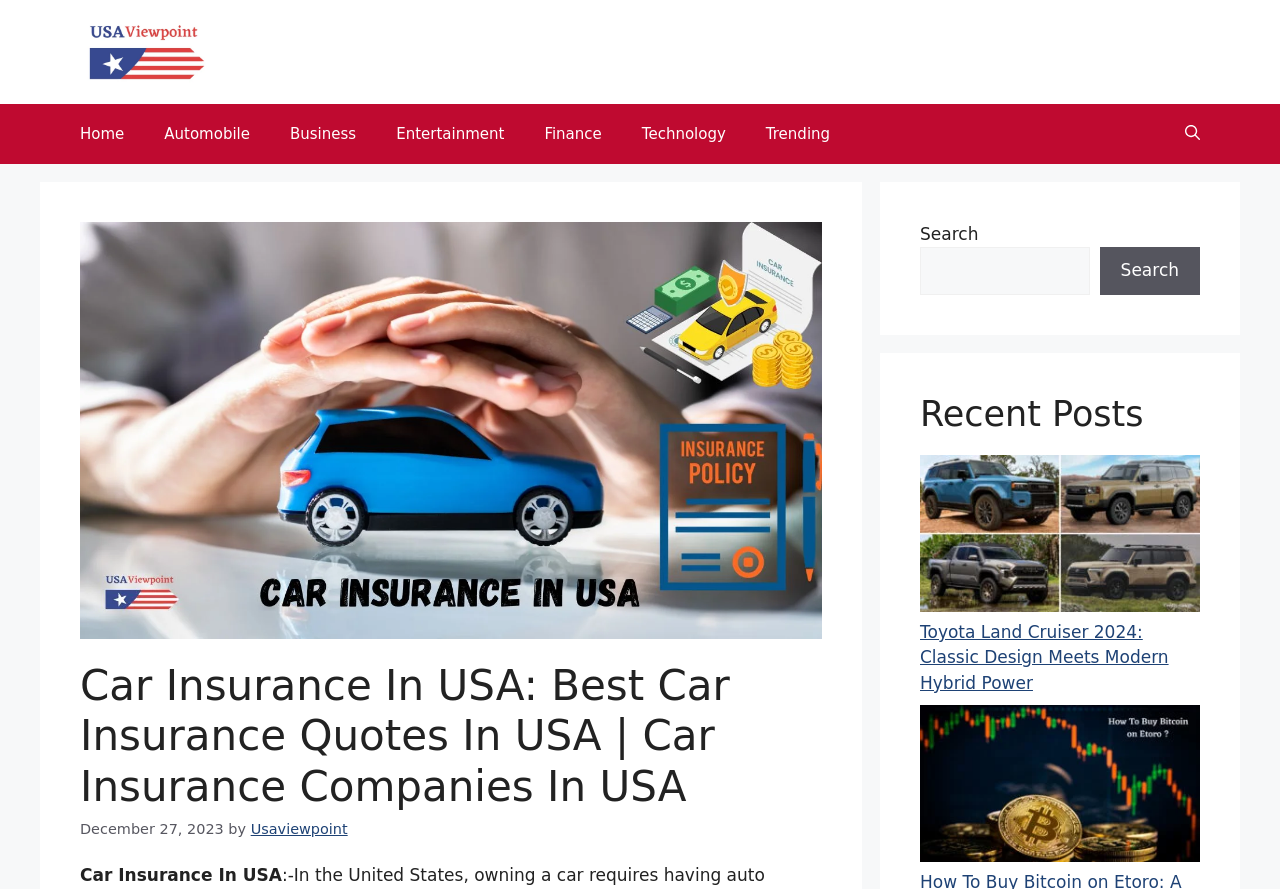Please find the bounding box coordinates in the format (top-left x, top-left y, bottom-right x, bottom-right y) for the given element description. Ensure the coordinates are floating point numbers between 0 and 1. Description: aria-label="Open search"

[0.91, 0.116, 0.953, 0.184]